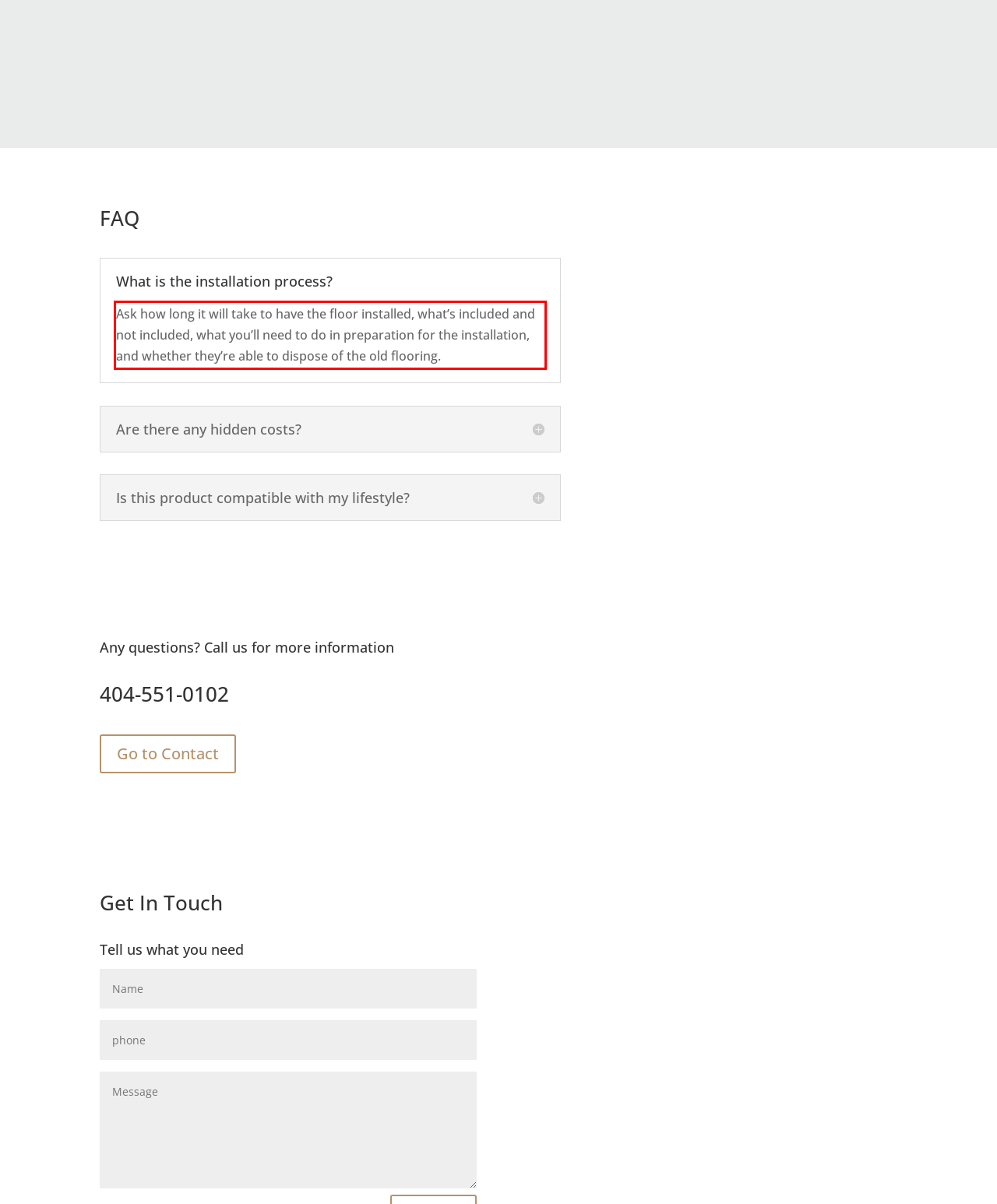You are provided with a webpage screenshot that includes a red rectangle bounding box. Extract the text content from within the bounding box using OCR.

Ask how long it will take to have the floor installed, what’s included and not included, what you’ll need to do in preparation for the installation, and whether they’re able to dispose of the old flooring.